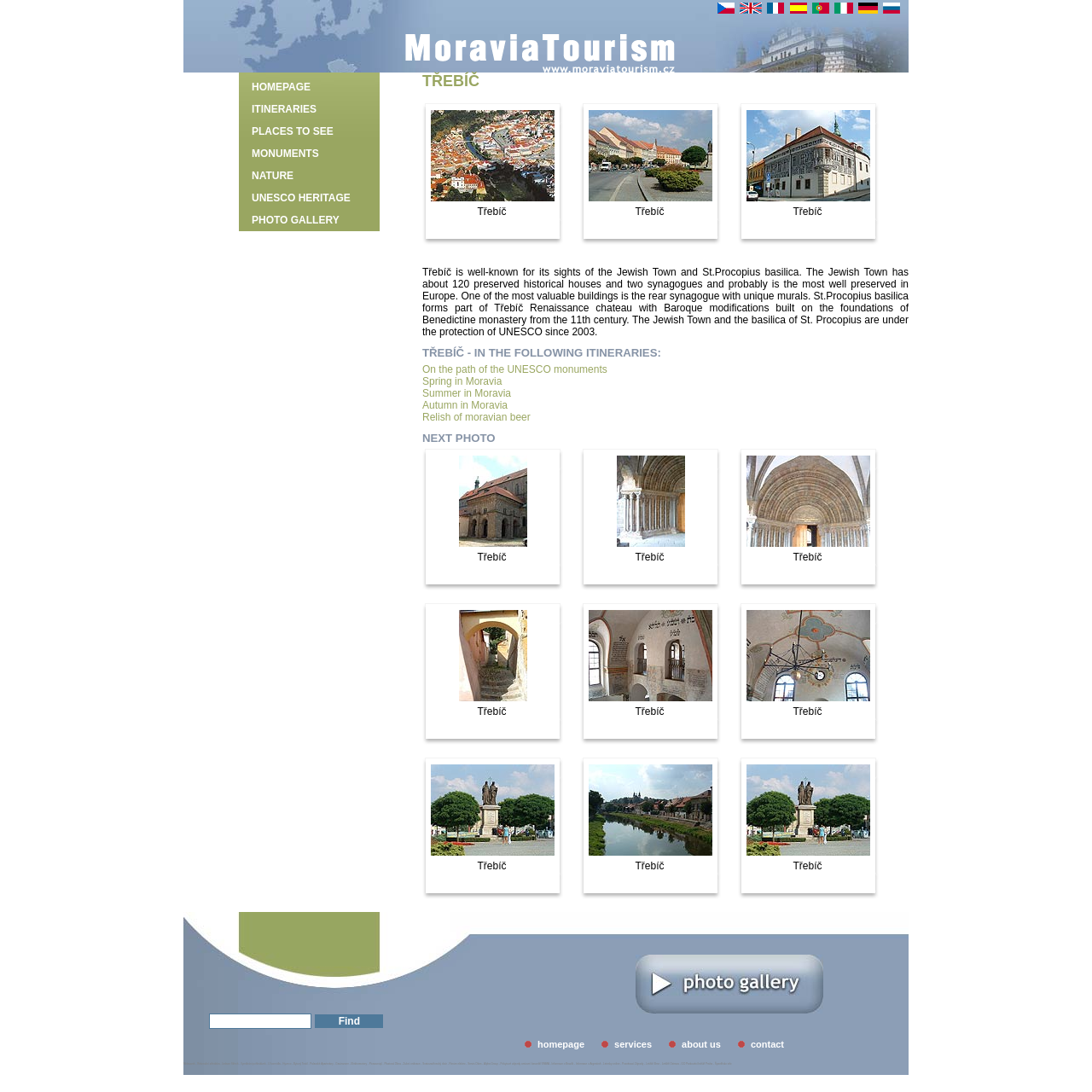Based on the image, provide a detailed response to the question:
What is the name of the city with a Jewish Town and St. Procopius basilica?

The webpage mentions Třebíč as a city with a Jewish Town and St. Procopius basilica, which is a UNESCO heritage site.